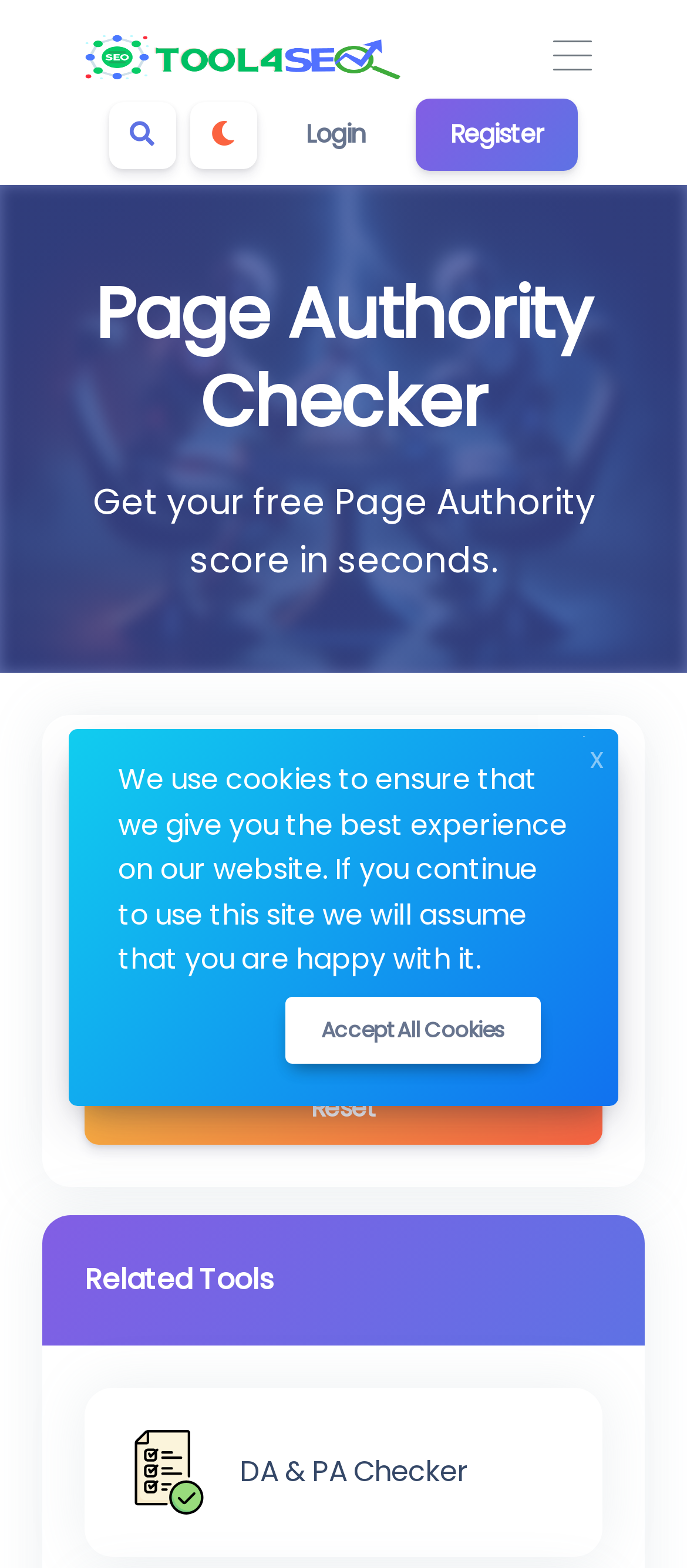What is the default mode of the webpage?
Examine the screenshot and reply with a single word or phrase.

Light mode